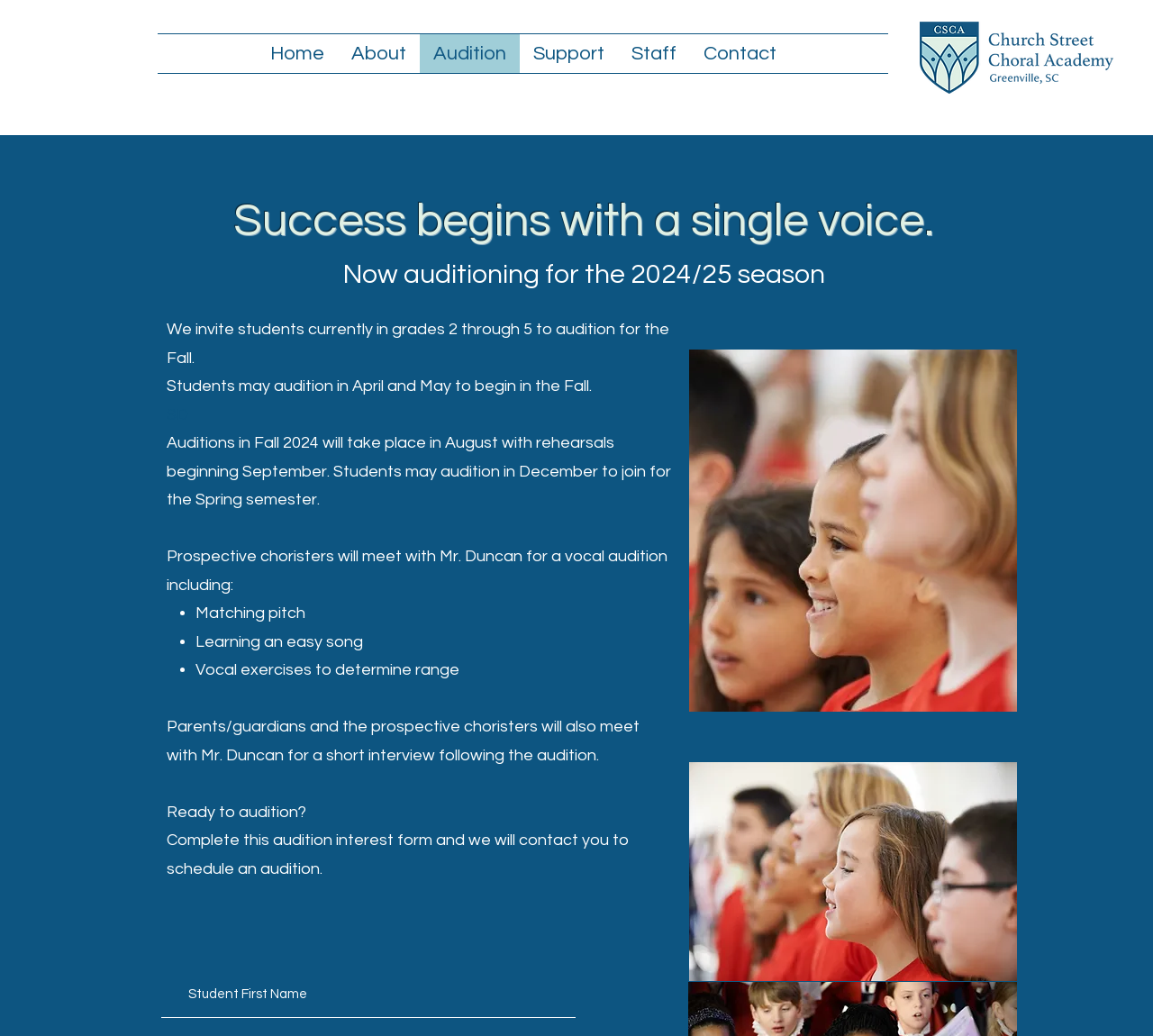How many links are in the navigation menu?
Can you give a detailed and elaborate answer to the question?

The navigation menu is located at the top of the webpage, and it contains 7 links: 'Home', 'About', 'Audition', 'Support', 'Staff', 'Contact', and the CSCA logo link.